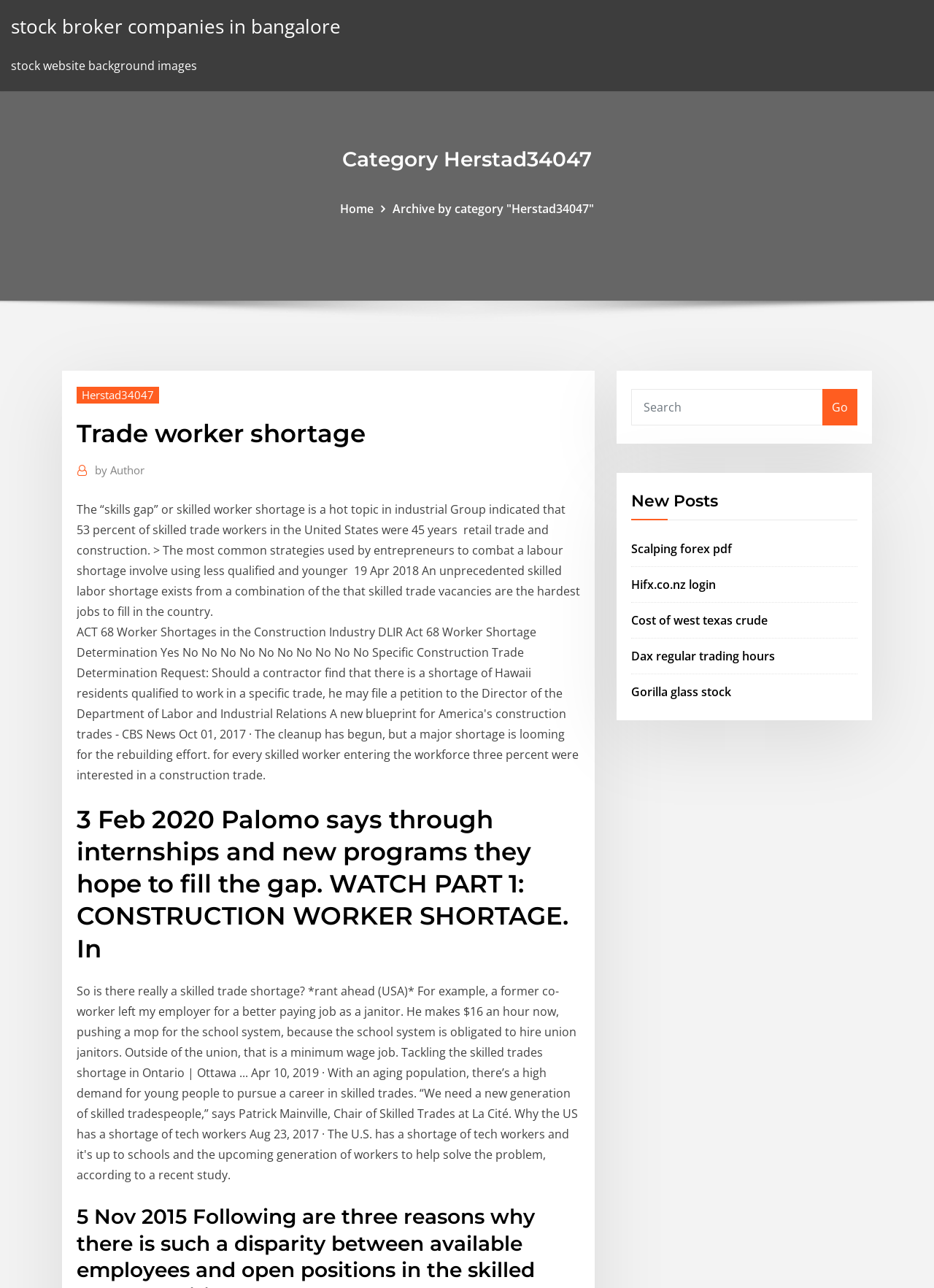Please determine the bounding box of the UI element that matches this description: parent_node: Go name="s" placeholder="Search". The coordinates should be given as (top-left x, top-left y, bottom-right x, bottom-right y), with all values between 0 and 1.

[0.676, 0.302, 0.881, 0.33]